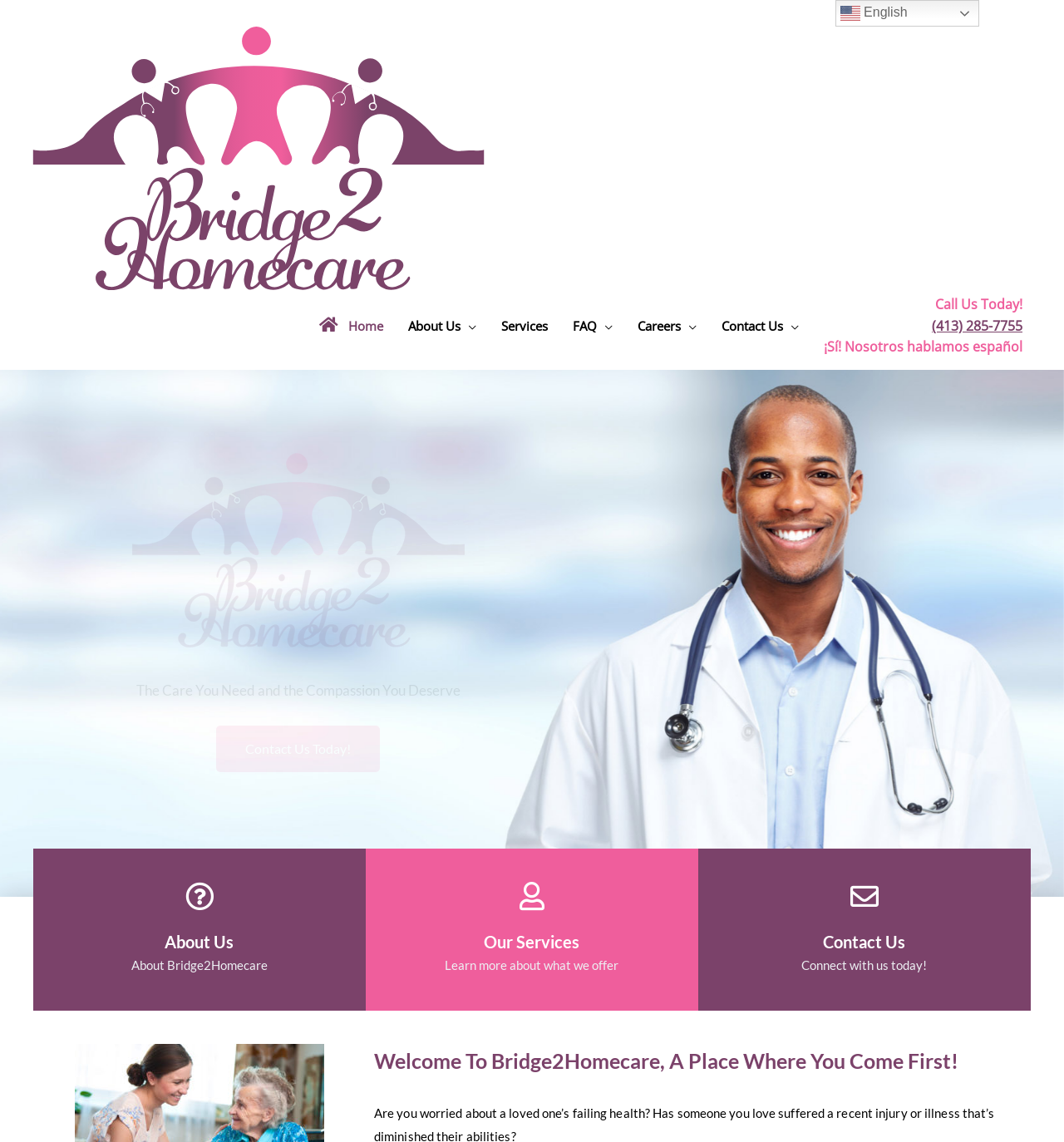Please determine the bounding box coordinates of the element to click on in order to accomplish the following task: "Click the 'Home' link". Ensure the coordinates are four float numbers ranging from 0 to 1, i.e., [left, top, right, bottom].

[0.288, 0.034, 0.372, 0.078]